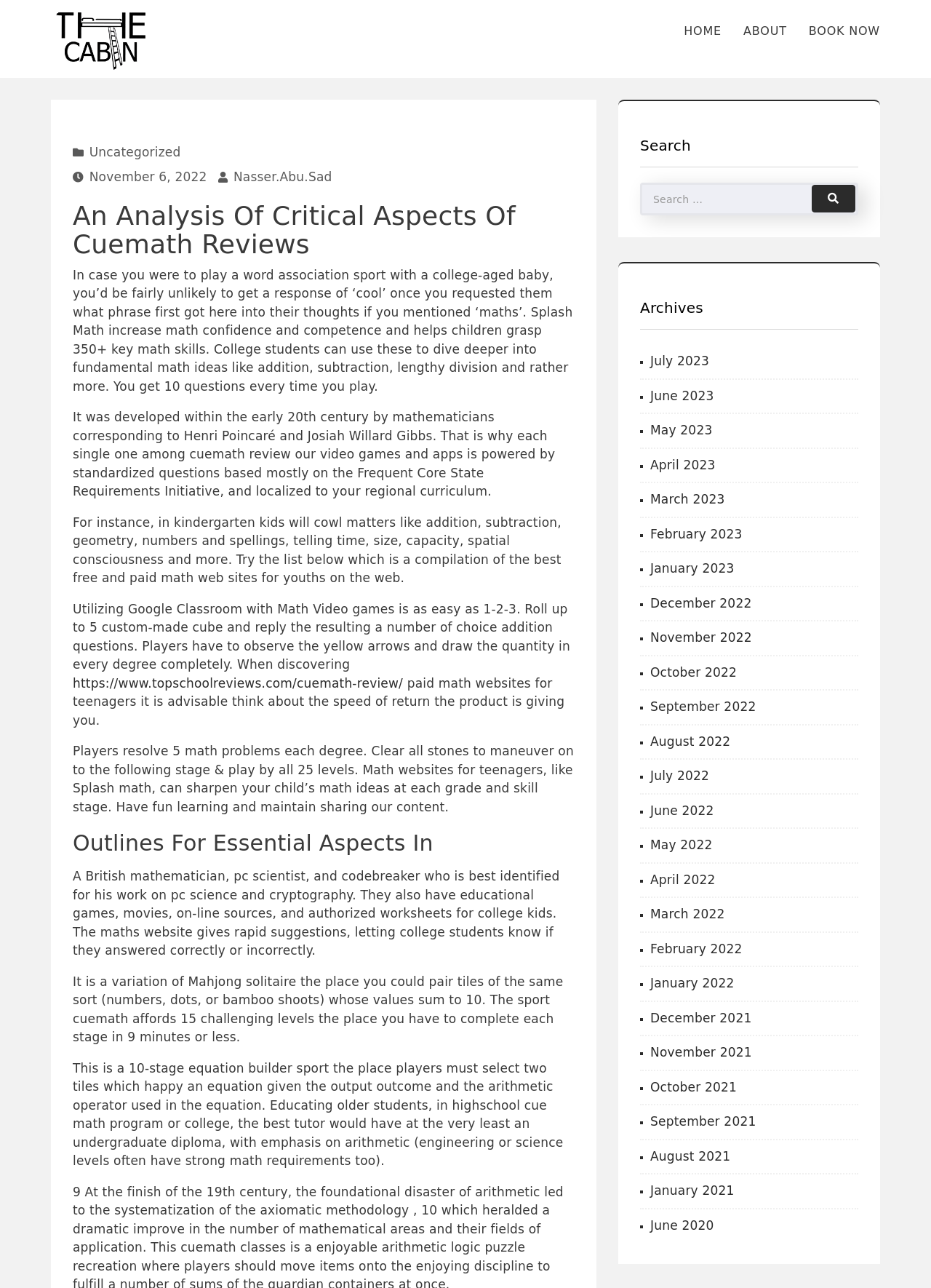Illustrate the webpage thoroughly, mentioning all important details.

This webpage is about Cuemath reviews, with a focus on critical aspects of the online math learning platform. At the top, there are three links: "HOME", "ABOUT", and "BOOK NOW", which are aligned horizontally and take up about a quarter of the screen width. Below these links, there is a header section with the title "An Analysis Of Critical Aspects Of Cuemath Reviews".

The main content of the webpage is divided into several sections, each with a heading and a block of text. The first section discusses how Cuemath helps build math confidence and competence in children, with a brief overview of the platform's features. The second section provides more information about the history of Cuemath and its alignment with the Common Core State Standards Initiative.

The subsequent sections delve deeper into the features and benefits of Cuemath, including its ability to help children learn math concepts such as addition, subtraction, and geometry. There are also mentions of the platform's use of standardized questions, its compatibility with Google Classroom, and its ability to provide rapid feedback to students.

On the right-hand side of the webpage, there are two complementary sections. The top section has a search box with a magnifying glass icon, allowing users to search for specific content on the website. The bottom section has an "Archives" heading, with a list of links to monthly archives dating back to June 2020.

Throughout the webpage, there are no images, but there are several links to external websites, including a review of Cuemath on another website. The overall layout is clean and easy to navigate, with clear headings and concise text.